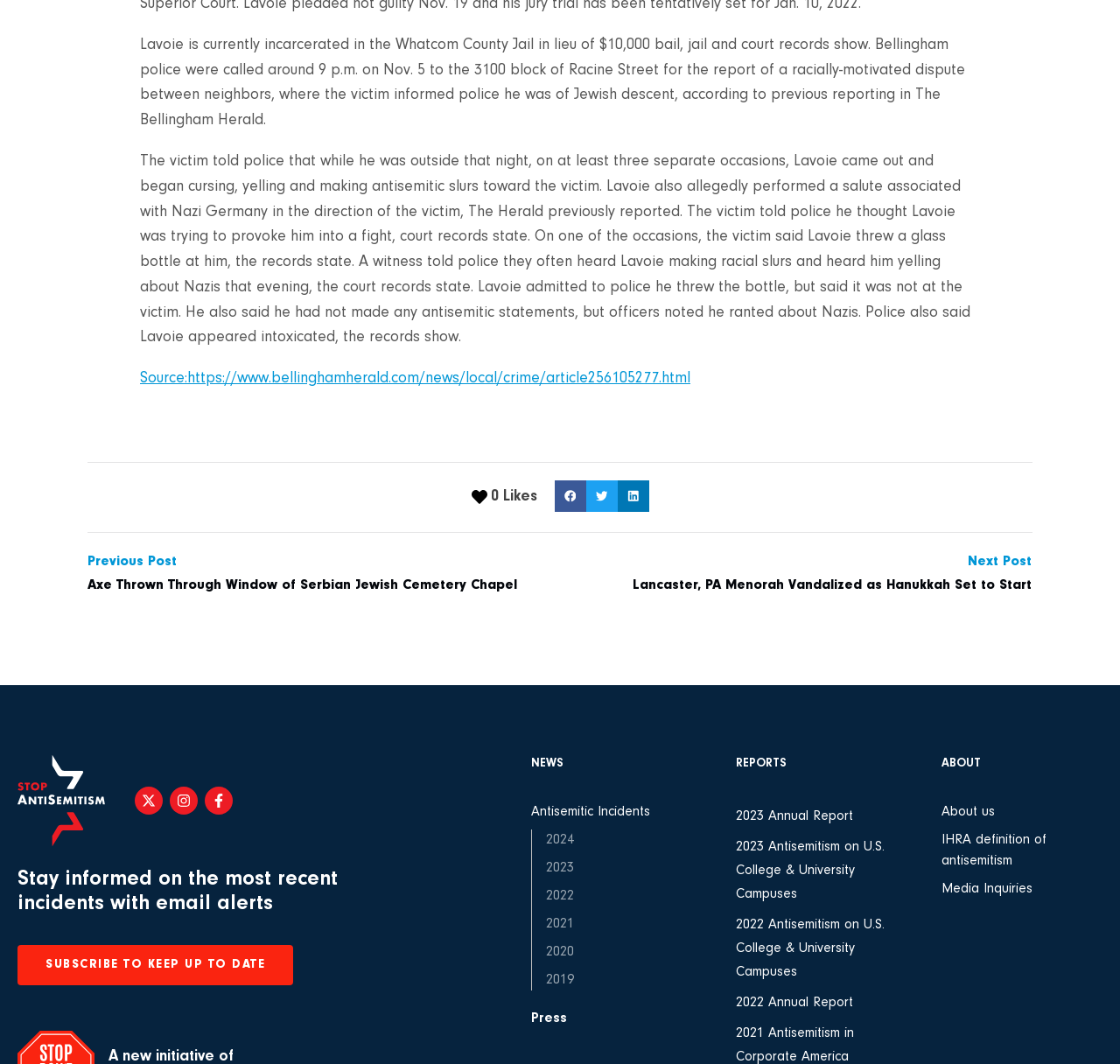What is the direction of the salute associated with Nazi Germany?
Please look at the screenshot and answer using one word or phrase.

Toward the victim